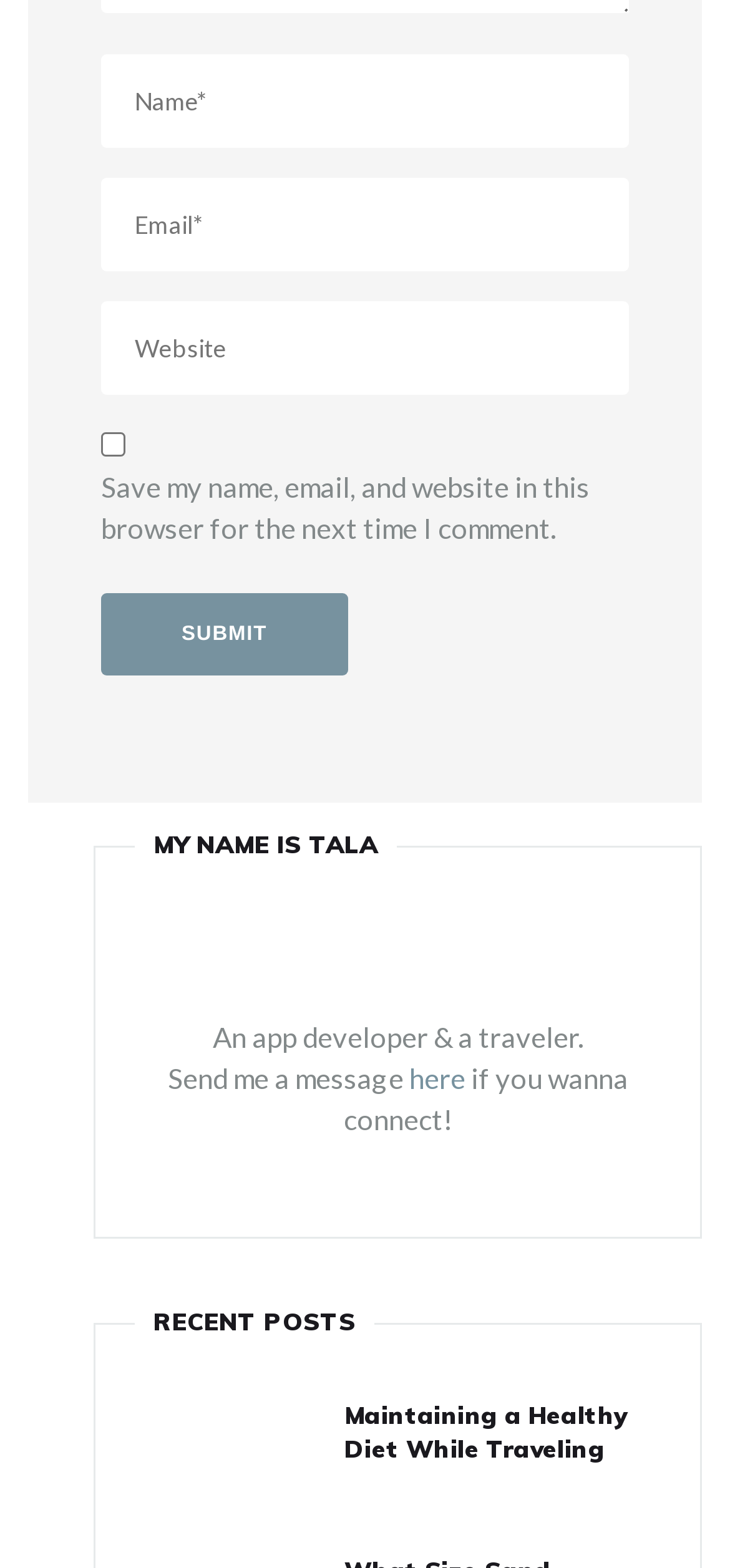Please provide a comprehensive answer to the question based on the screenshot: What is the author's profession?

The author's profession can be determined by reading the static text 'An app developer & a traveler.' which is located below the figure element.